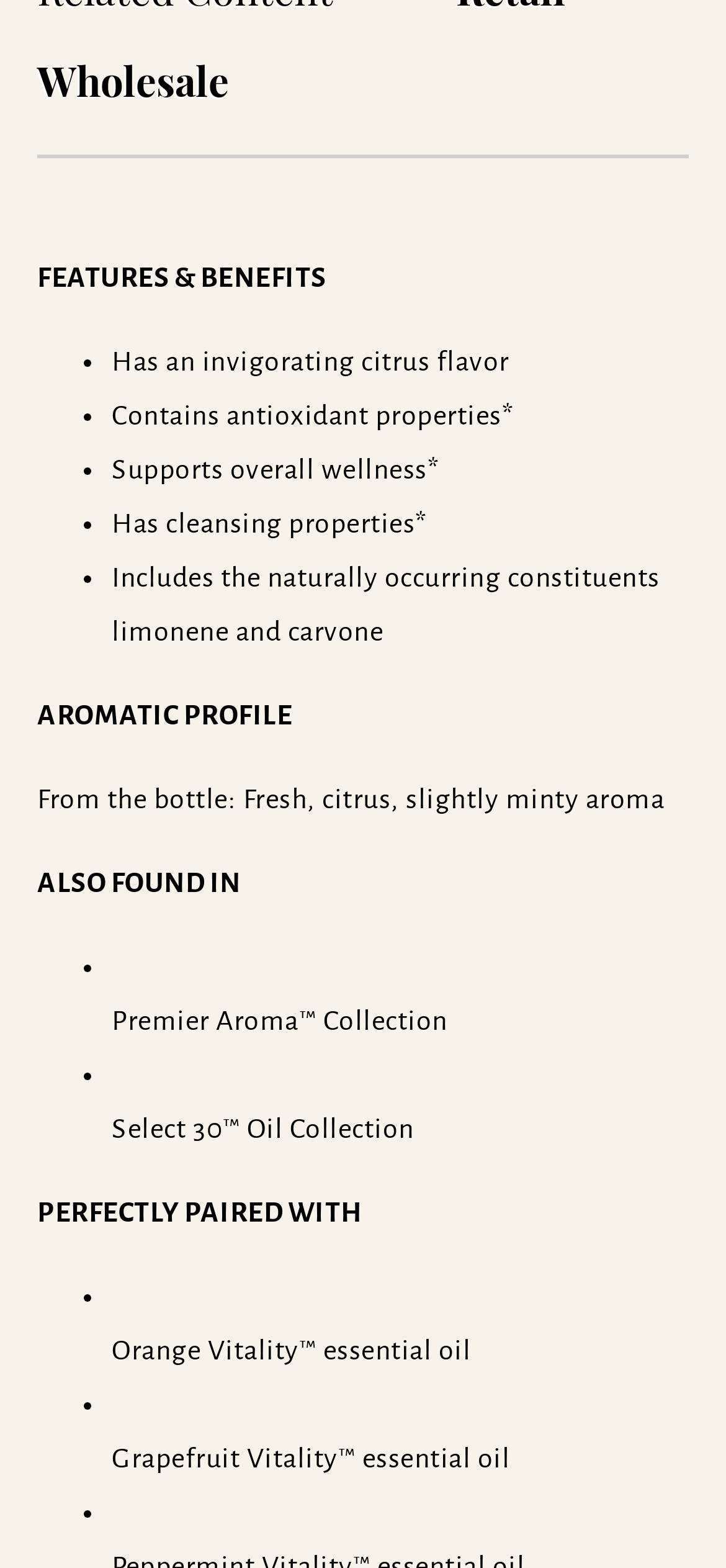Highlight the bounding box coordinates of the region I should click on to meet the following instruction: "Click the link to view the Premier Aroma Collection".

[0.154, 0.642, 0.617, 0.661]